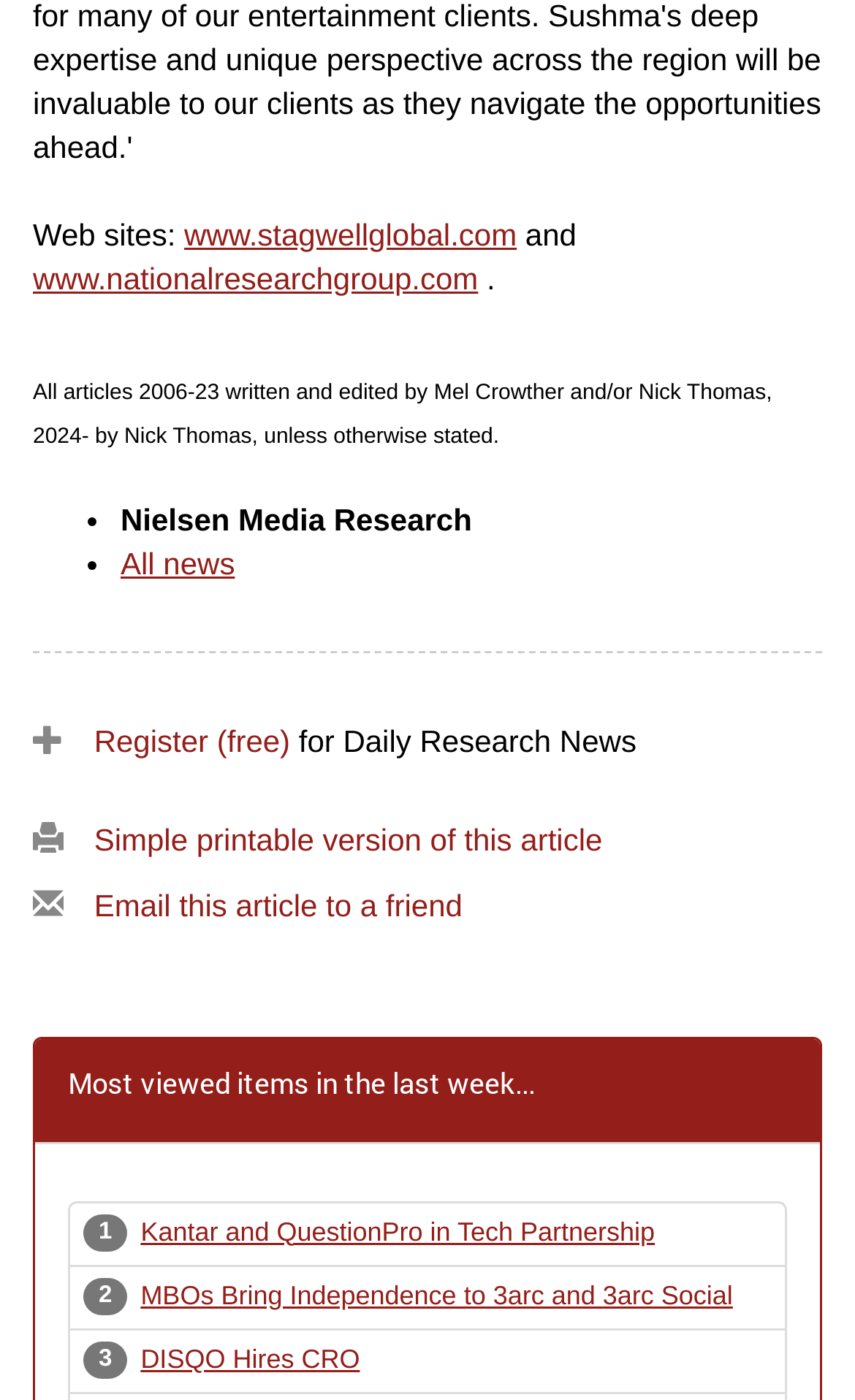Highlight the bounding box coordinates of the element that should be clicked to carry out the following instruction: "Read Kantar and QuestionPro in Tech Partnership". The coordinates must be given as four float numbers ranging from 0 to 1, i.e., [left, top, right, bottom].

[0.164, 0.868, 0.766, 0.89]